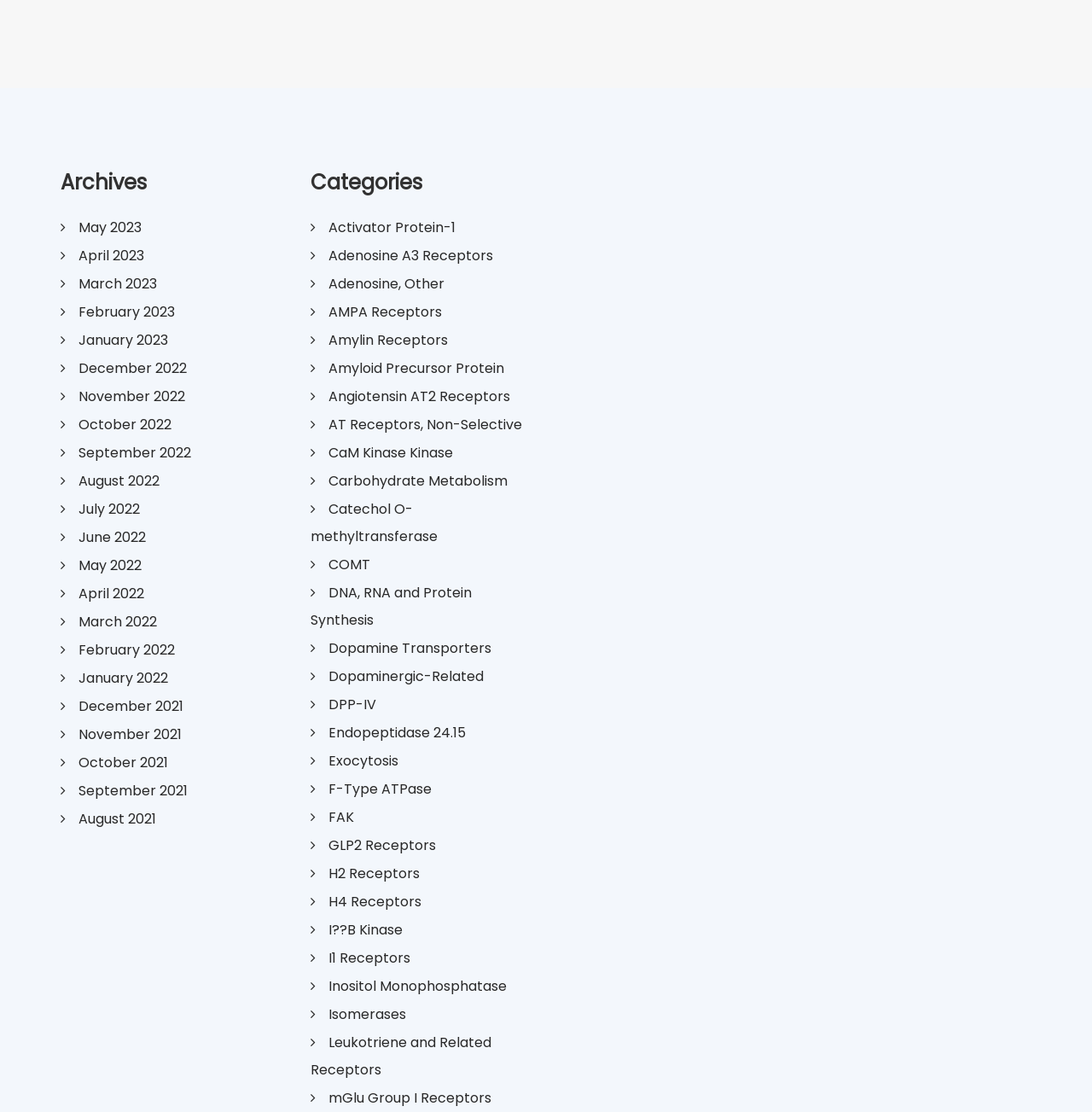Provide a brief response to the question below using a single word or phrase: 
How many links are listed under 'Archives'?

24